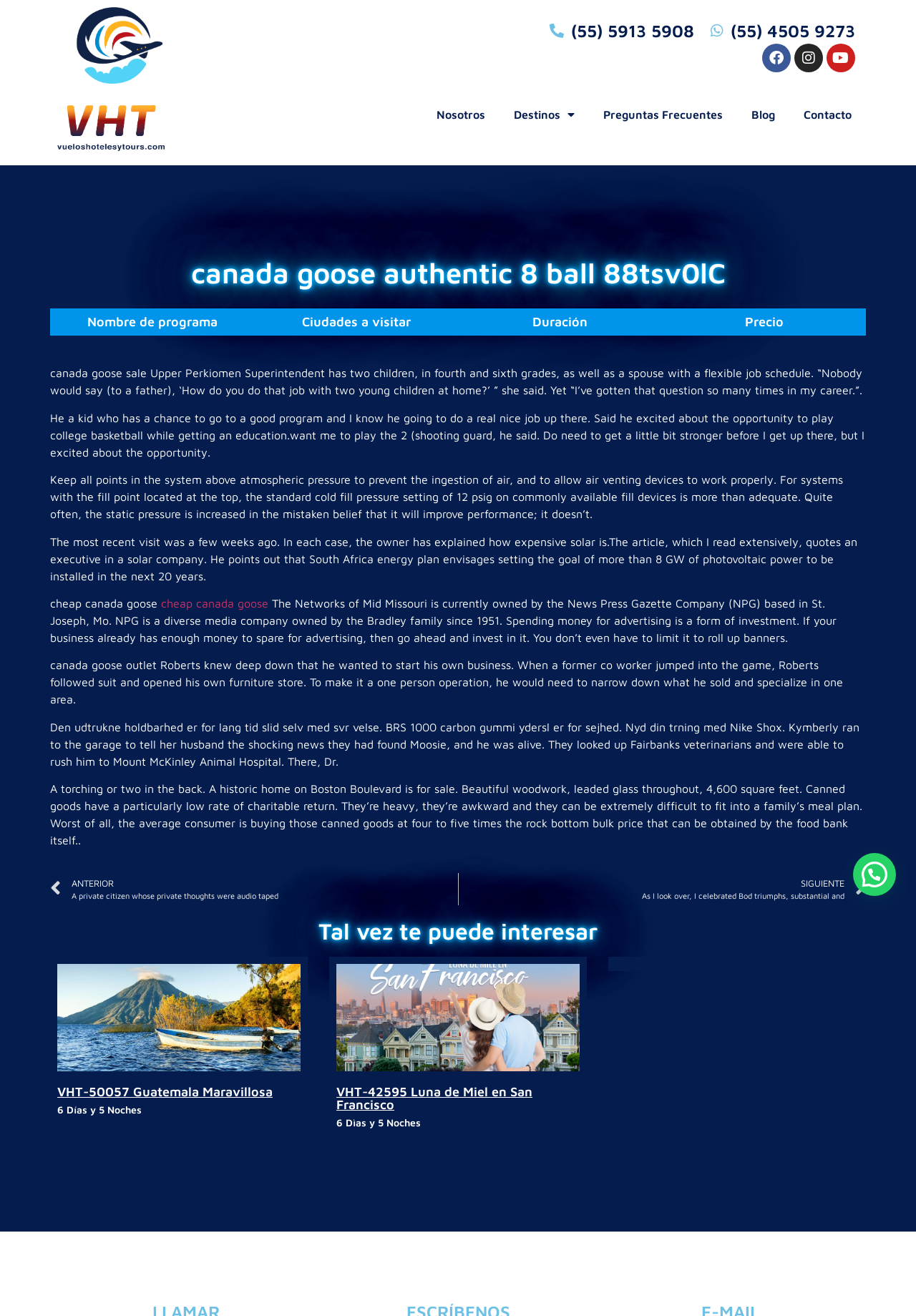Pinpoint the bounding box coordinates of the clickable area needed to execute the instruction: "Go to previous page". The coordinates should be specified as four float numbers between 0 and 1, i.e., [left, top, right, bottom].

[0.055, 0.664, 0.5, 0.688]